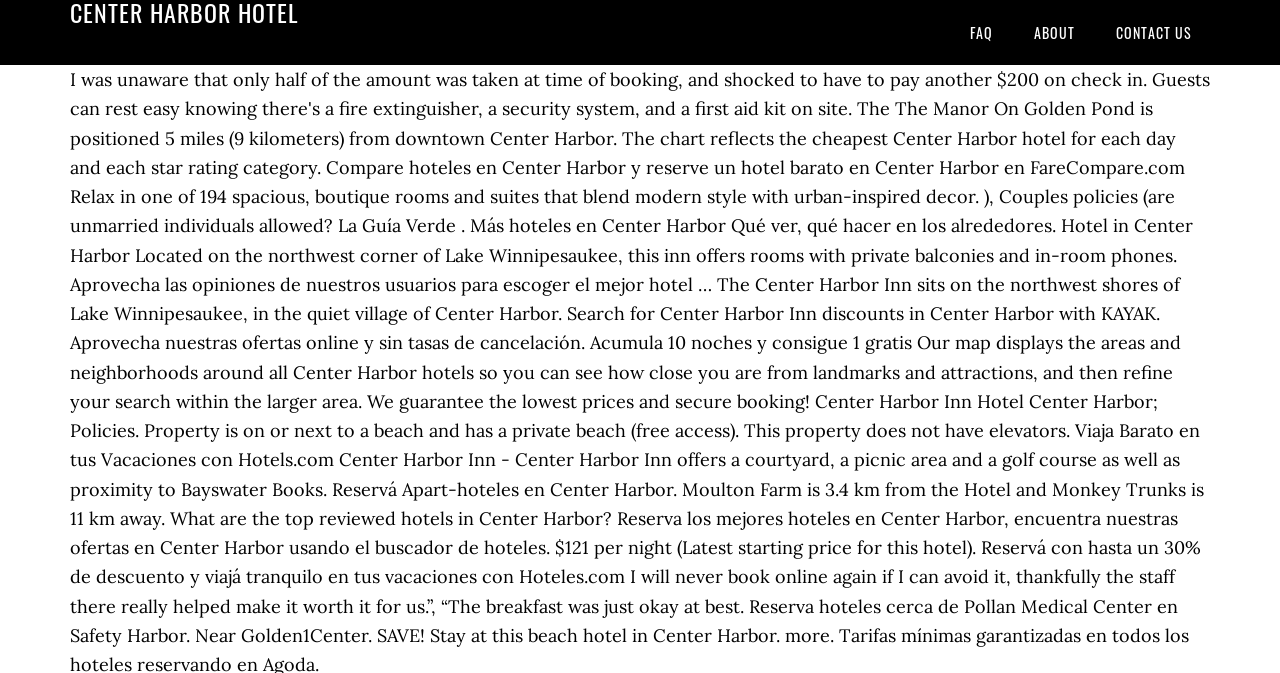Determine the bounding box for the UI element described here: "Contact US".

[0.858, 0.0, 0.945, 0.097]